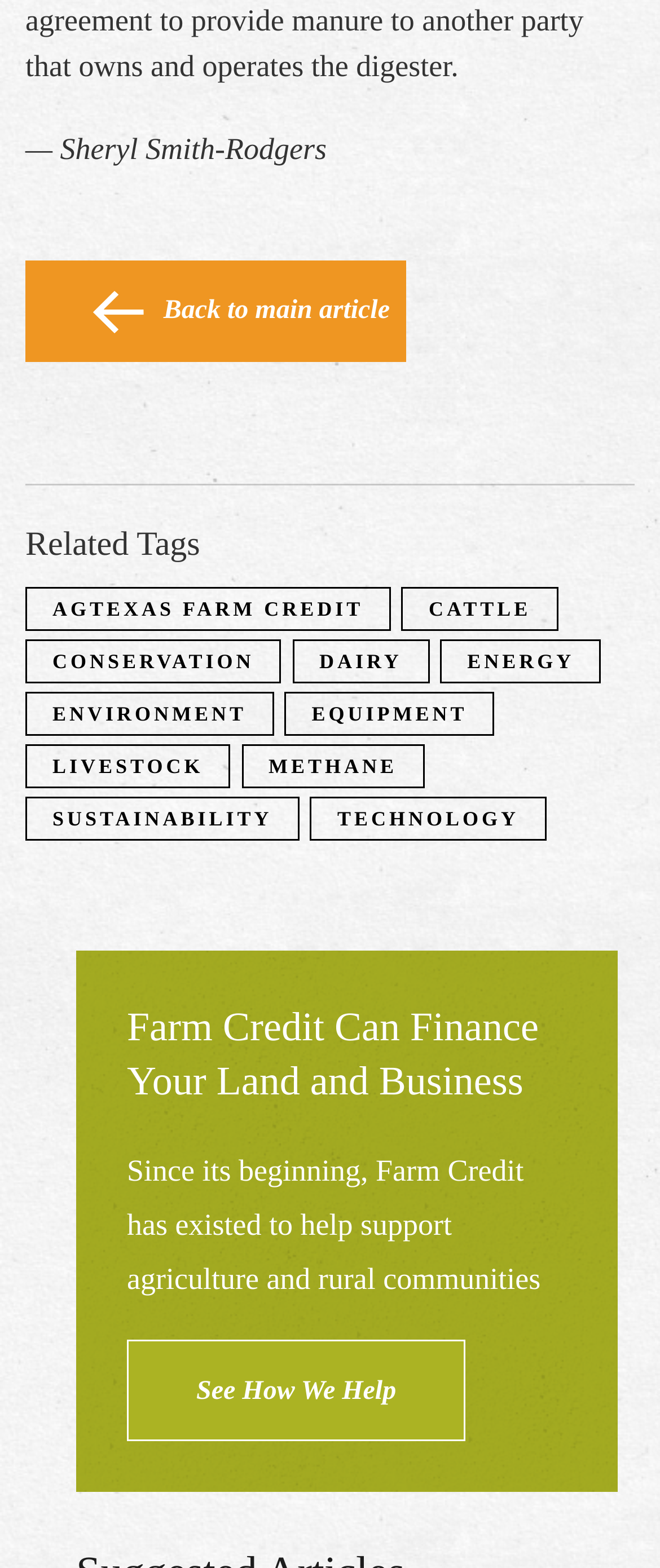Given the element description, predict the bounding box coordinates in the format (top-left x, top-left y, bottom-right x, bottom-right y), using floating point numbers between 0 and 1: AgTexas Farm Credit

[0.079, 0.38, 0.551, 0.396]